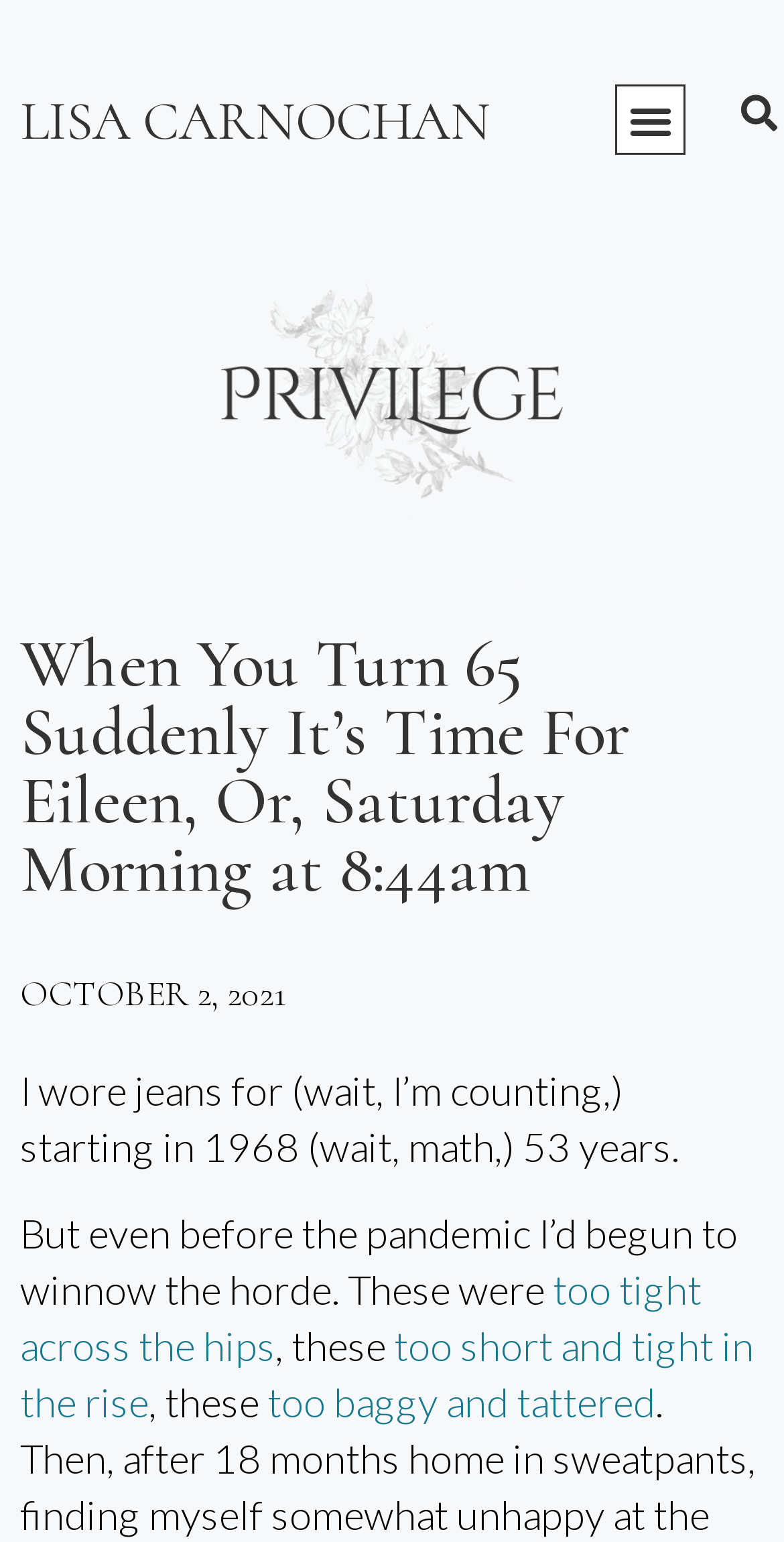Find the UI element described as: "Menu" and predict its bounding box coordinates. Ensure the coordinates are four float numbers between 0 and 1, [left, top, right, bottom].

[0.785, 0.055, 0.874, 0.101]